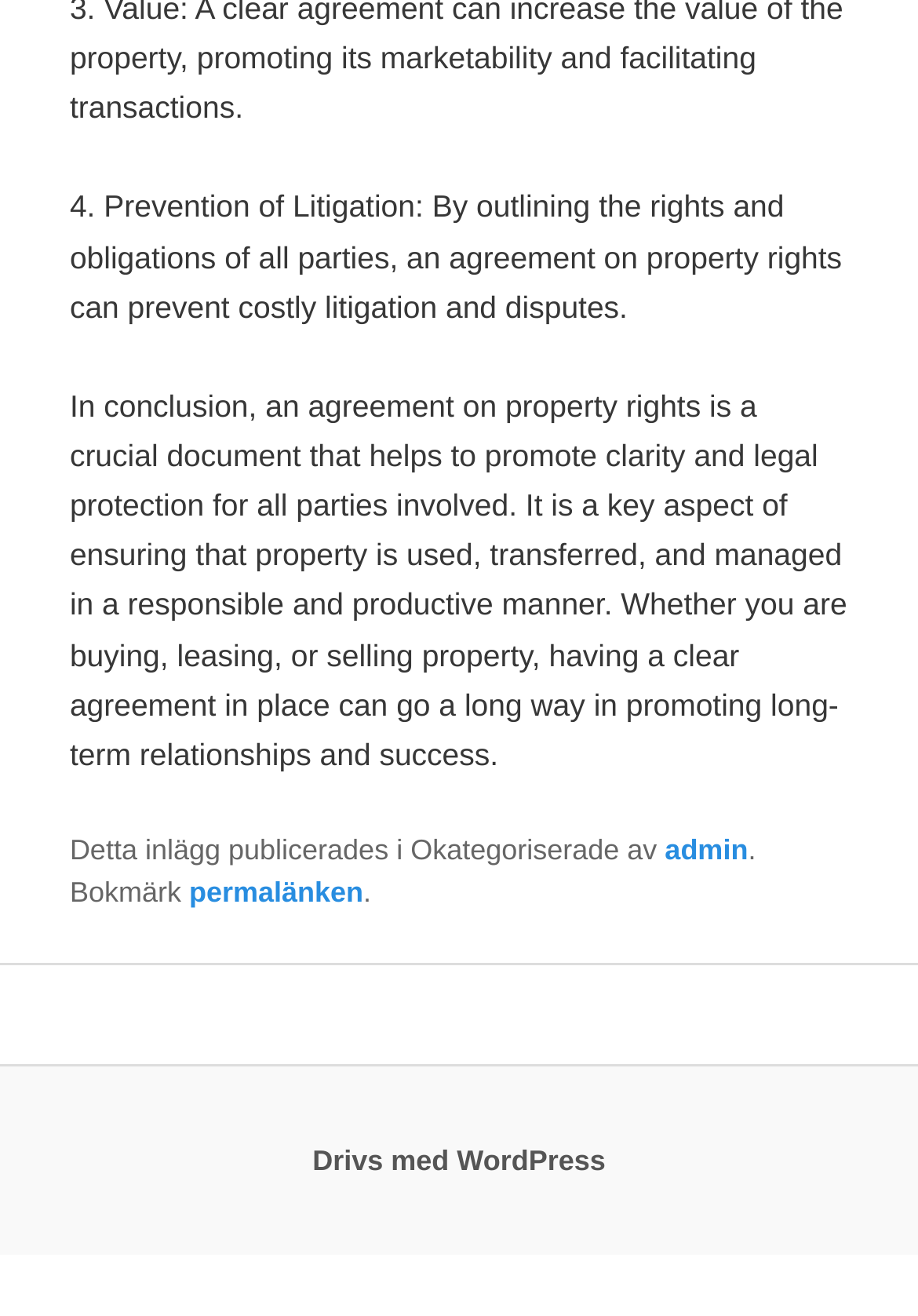What is the author of the latest article?
Use the information from the image to give a detailed answer to the question.

In the footer section, there is a link to the author 'admin' which suggests that admin is the author of the latest article.